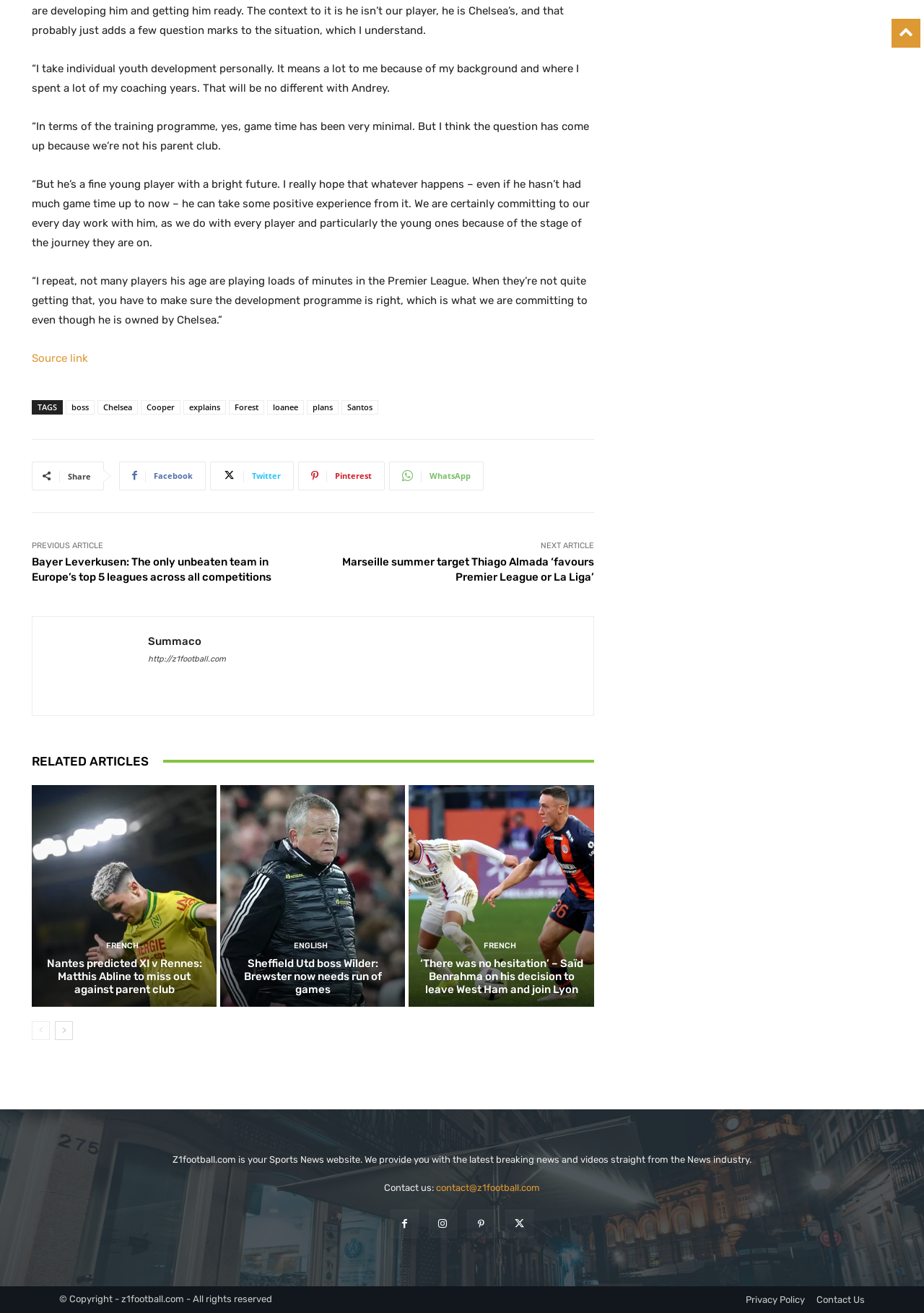Please identify the bounding box coordinates of the element's region that needs to be clicked to fulfill the following instruction: "Visit the Summaco website". The bounding box coordinates should consist of four float numbers between 0 and 1, i.e., [left, top, right, bottom].

[0.16, 0.483, 0.245, 0.493]